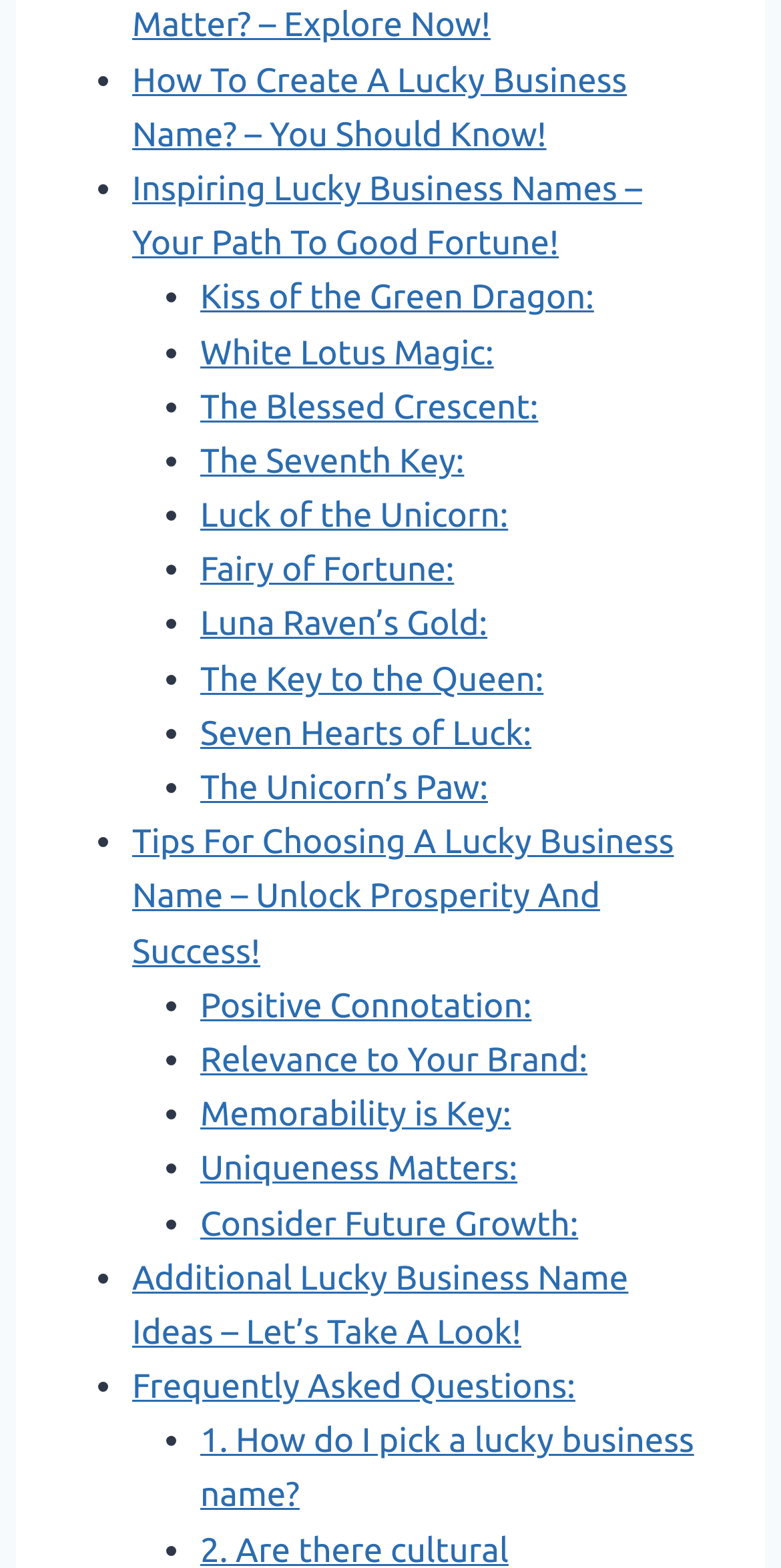Determine the bounding box coordinates for the area that should be clicked to carry out the following instruction: "Click on 'How To Create A Lucky Business Name? – You Should Know!' link".

[0.169, 0.039, 0.803, 0.098]